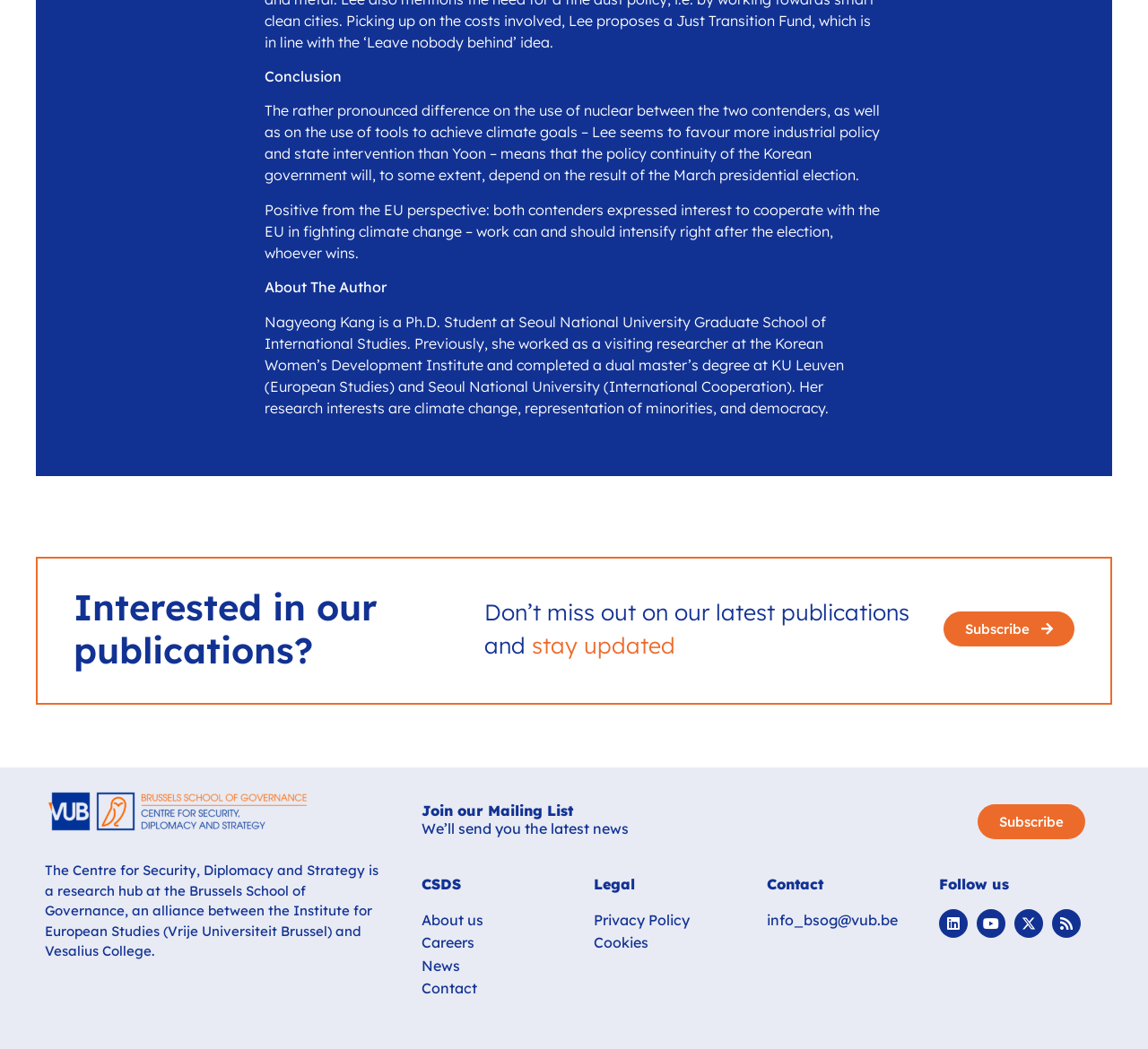Determine the bounding box coordinates of the element's region needed to click to follow the instruction: "Contact the Brussels School of Governance". Provide these coordinates as four float numbers between 0 and 1, formatted as [left, top, right, bottom].

[0.668, 0.868, 0.782, 0.885]